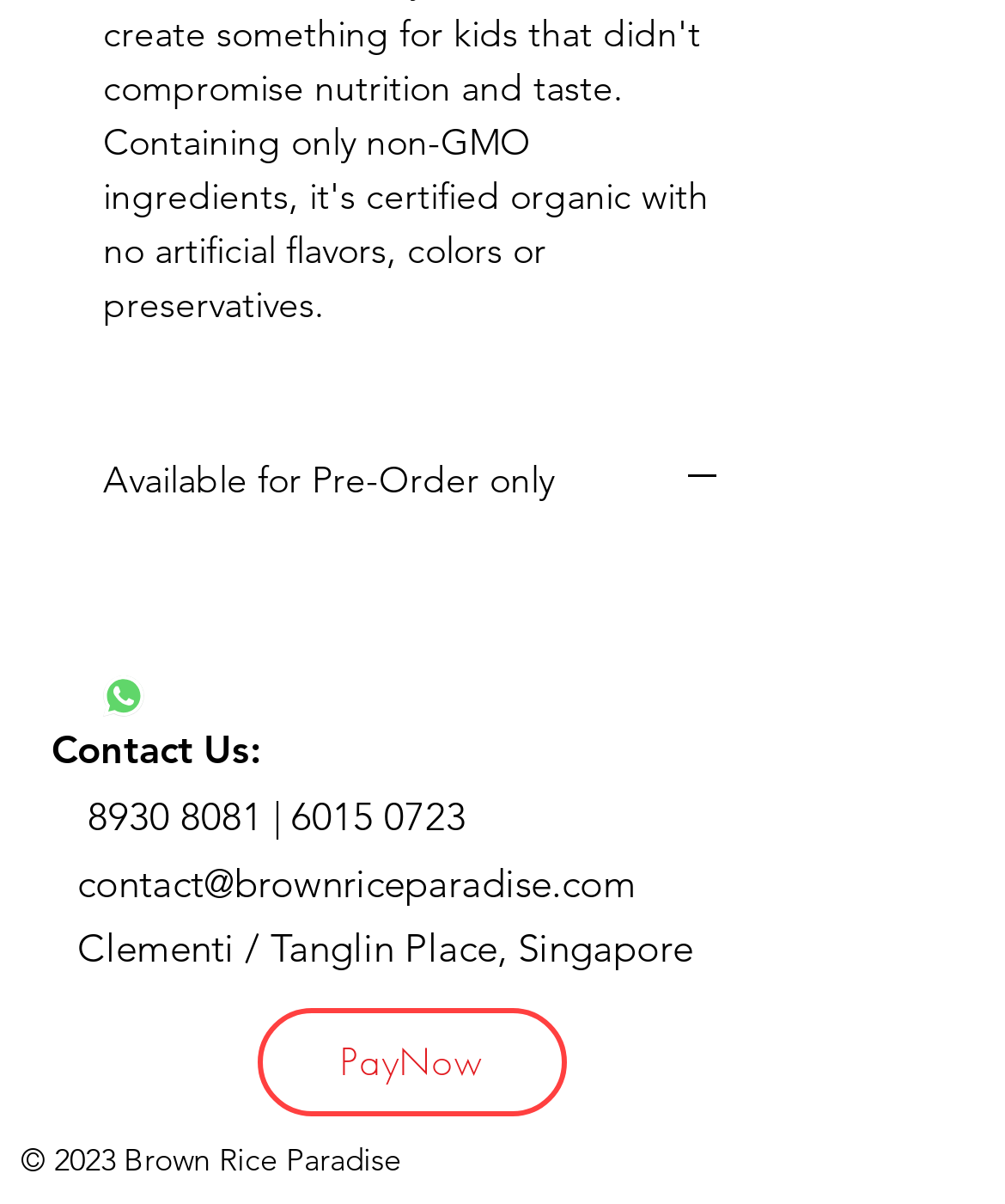What payment method is accepted?
Based on the image, respond with a single word or phrase.

PayNow